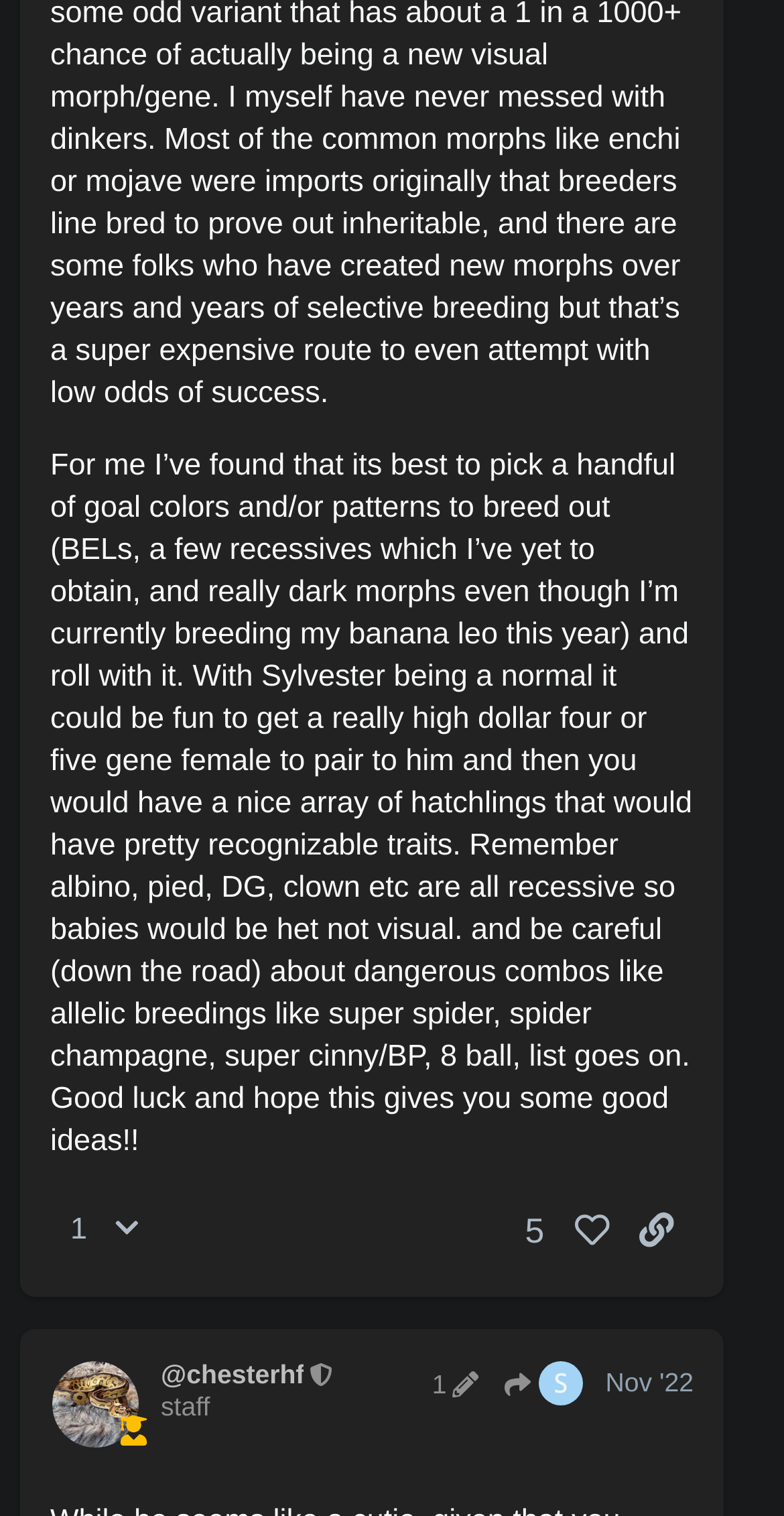Locate the bounding box coordinates of the clickable area needed to fulfill the instruction: "Copy a link to this post".

[0.79, 0.146, 0.885, 0.195]